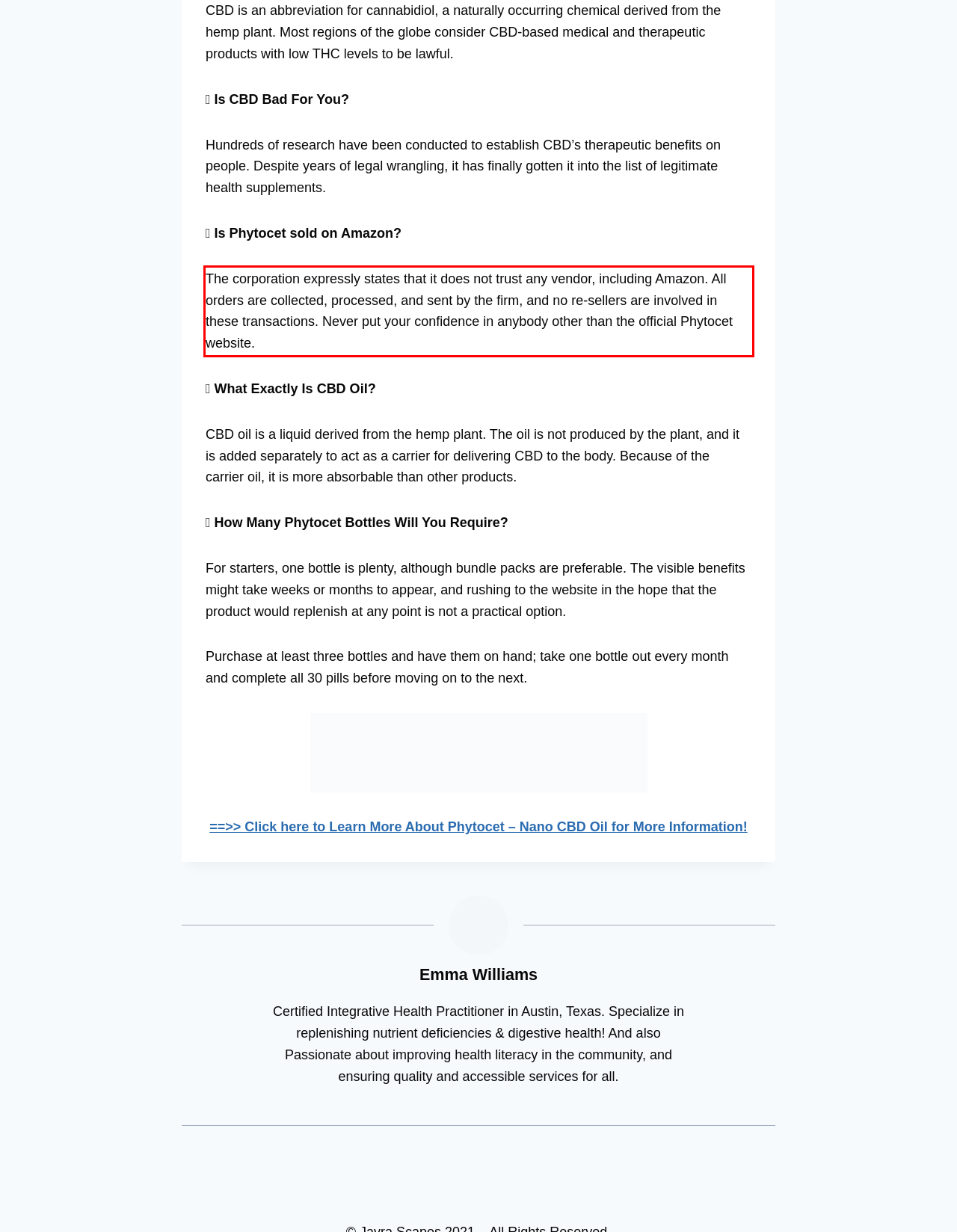From the screenshot of the webpage, locate the red bounding box and extract the text contained within that area.

The corporation expressly states that it does not trust any vendor, including Amazon. All orders are collected, processed, and sent by the firm, and no re-sellers are involved in these transactions. Never put your confidence in anybody other than the official Phytocet website.